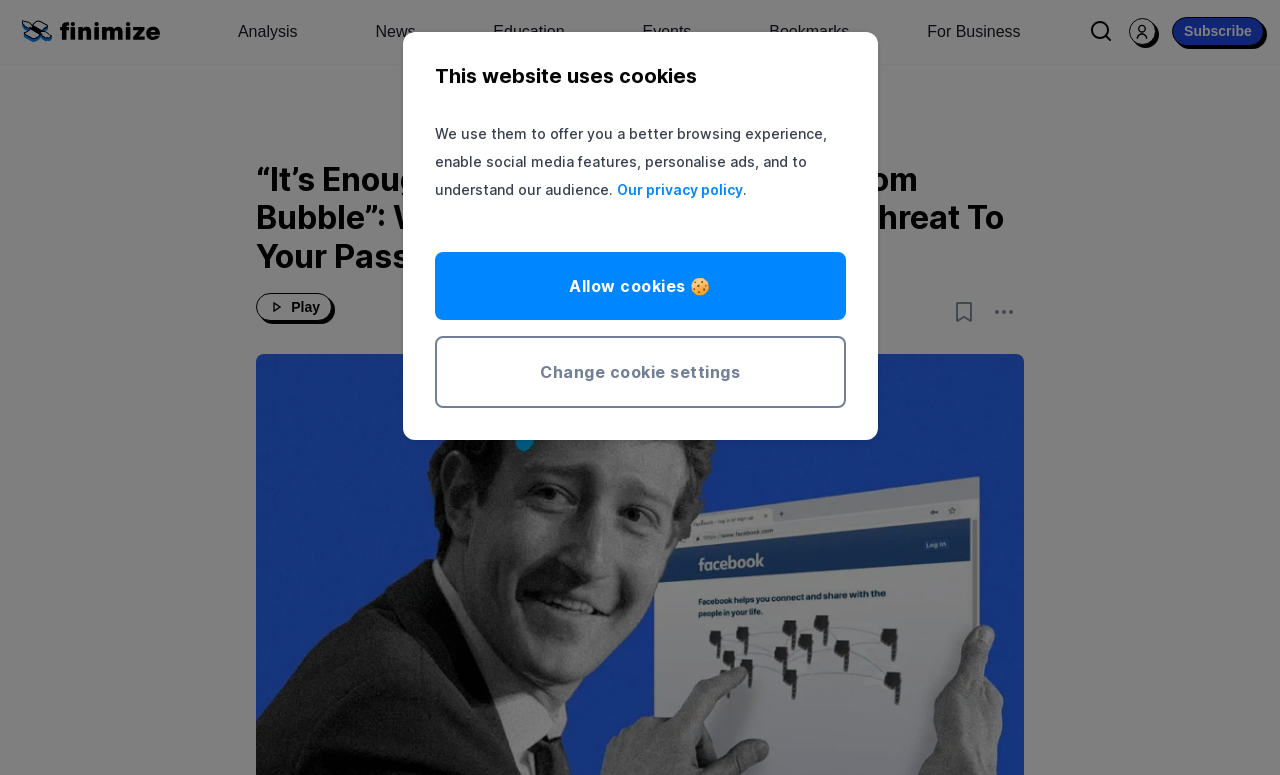Describe every aspect of the webpage in a detailed manner.

The webpage appears to be an article from Finimize, a financial news and education website. At the top, there is a navigation bar with several buttons, including the Finimize logo, Analysis, News, Education, Events, Bookmarks, and For Business. These buttons are aligned horizontally and take up most of the top section of the page.

Below the navigation bar, there is a prominent heading that reads "“It’s Enough To Make You Miss The Dotcom Bubble”: Why The US Stock Market's A Threat To Your Passive Investments". This heading is centered and takes up a significant portion of the page.

To the left of the heading, there is a play button with an accompanying image, suggesting that there may be a video or audio content related to the article. On the right side of the heading, there are three buttons: Add bookmark, open share content dropdown, and Subscribe.

Further down the page, there is a cookie consent modal that appears to be a pop-up window. It has a heading that reads "This website uses cookies" and provides a brief explanation of how the website uses cookies. There are also links to the website's privacy policy and two buttons: "Allow cookies 🍪" and "Change cookie settings".

Overall, the webpage appears to be a news article or blog post with a focus on the US stock market and its potential impact on passive investments. The layout is clean and organized, with clear headings and concise text.